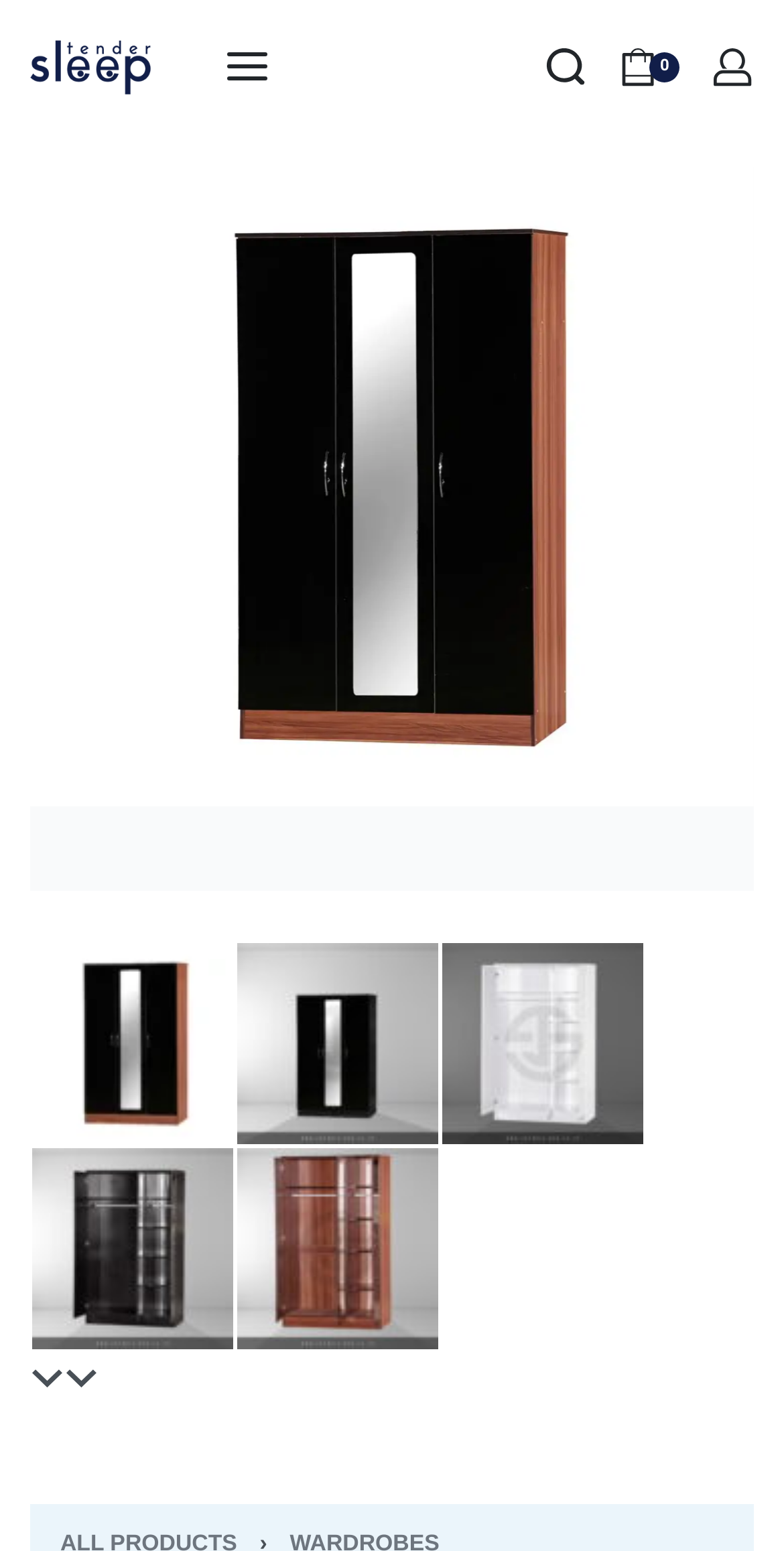Using the format (top-left x, top-left y, bottom-right x, bottom-right y), provide the bounding box coordinates for the described UI element. All values should be floating point numbers between 0 and 1: parent_node: Home aria-label="Open menu"

[0.287, 0.033, 0.344, 0.054]